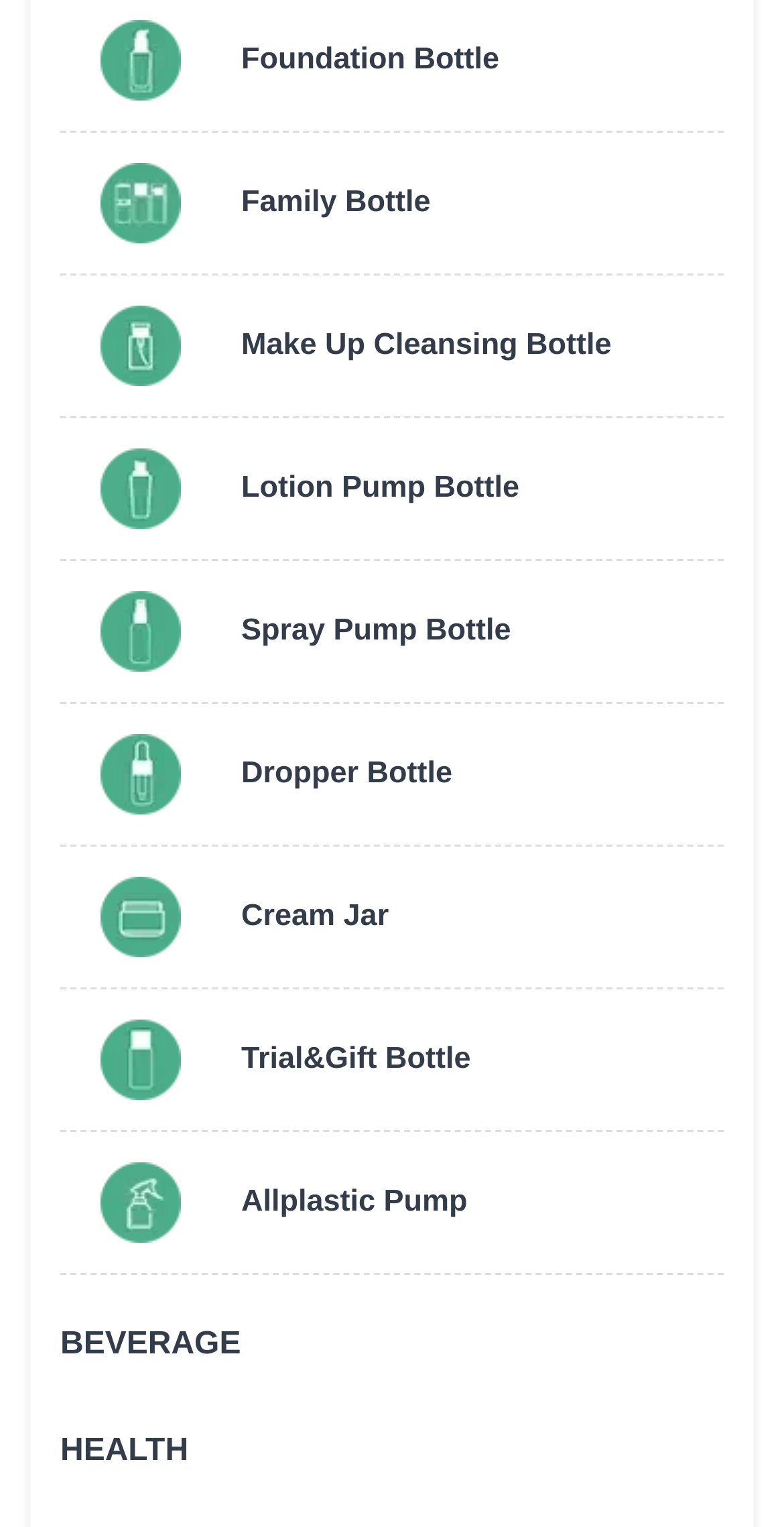Identify the bounding box coordinates for the UI element described as follows: "Beverage". Ensure the coordinates are four float numbers between 0 and 1, formatted as [left, top, right, bottom].

[0.077, 0.854, 0.923, 0.92]